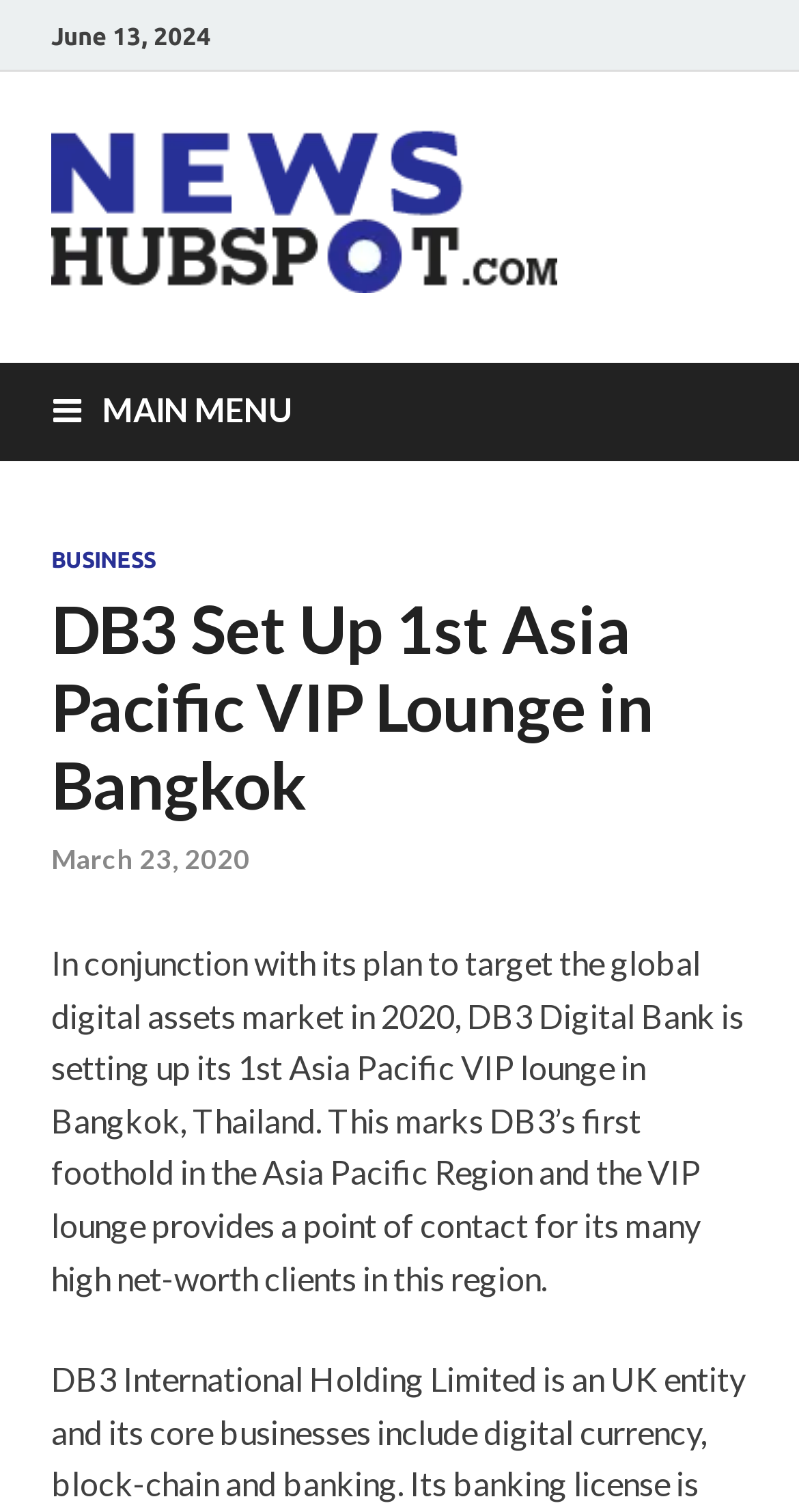Articulate a detailed summary of the webpage's content and design.

The webpage appears to be a news article page, specifically from "News Hub Spot". At the top-left corner, there is a date "June 13, 2024" displayed. Next to it, there is a link to "News Hub Spot" with an accompanying image of the same name. On the top-right corner, there is another link to "News Hub Spot".

Below these elements, there is a main menu link with an icon, represented by "\uf0c9 MAIN MENU". This menu contains several links, including "BUSINESS", and a heading that reads "DB3 Set Up 1st Asia Pacific VIP Lounge in Bangkok". There is also a link to a specific date, "March 23, 2020", which is marked as a time element.

The main content of the page is a paragraph of text that summarizes the news article. It states that DB3 Digital Bank is setting up its first Asia Pacific VIP lounge in Bangkok, Thailand, as part of its plan to target the global digital assets market in 2020. This marks the bank's first foothold in the Asia Pacific Region, and the VIP lounge will serve as a point of contact for its high net-worth clients in the region.